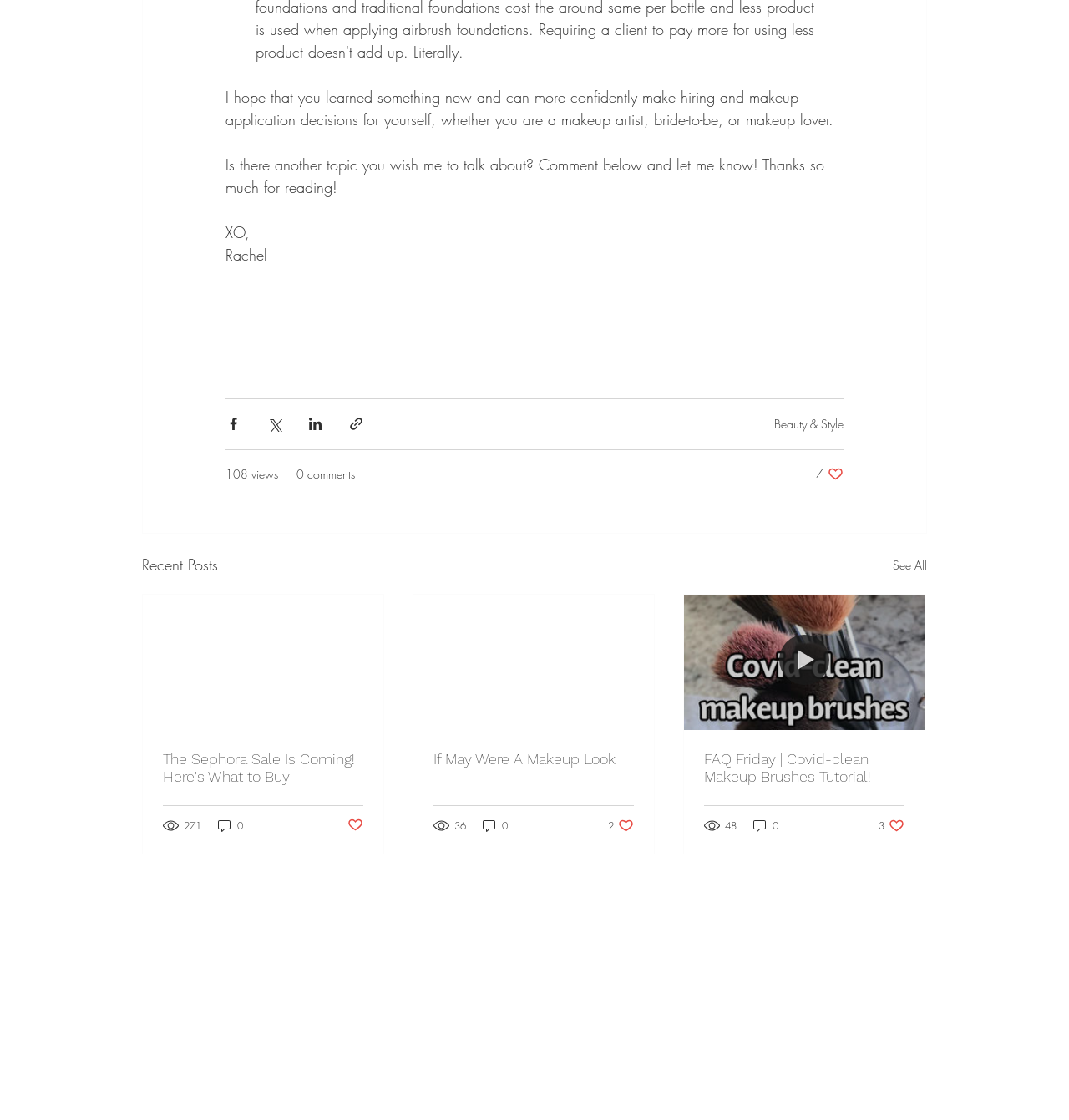What is the topic of the second article?
Based on the image, answer the question with as much detail as possible.

The topic of the second article is a makeup look, as indicated by the title 'If May Were A Makeup Look'.